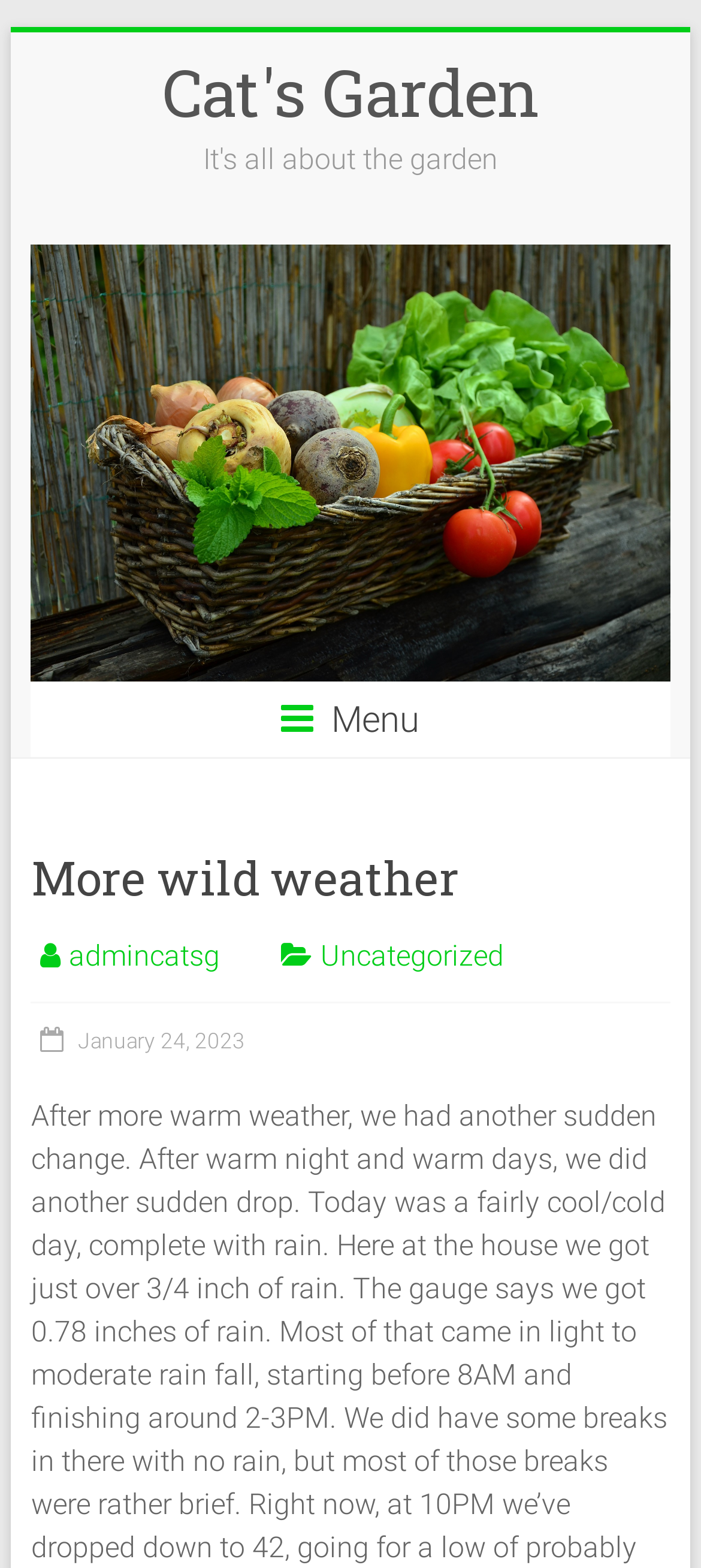How many links are present in the menu?
Use the information from the image to give a detailed answer to the question.

Under the 'Menu' heading, there are three link elements: 'admincatsg', 'Uncategorized', and a link with a date 'January 24, 2023'. Therefore, there are three links present in the menu.